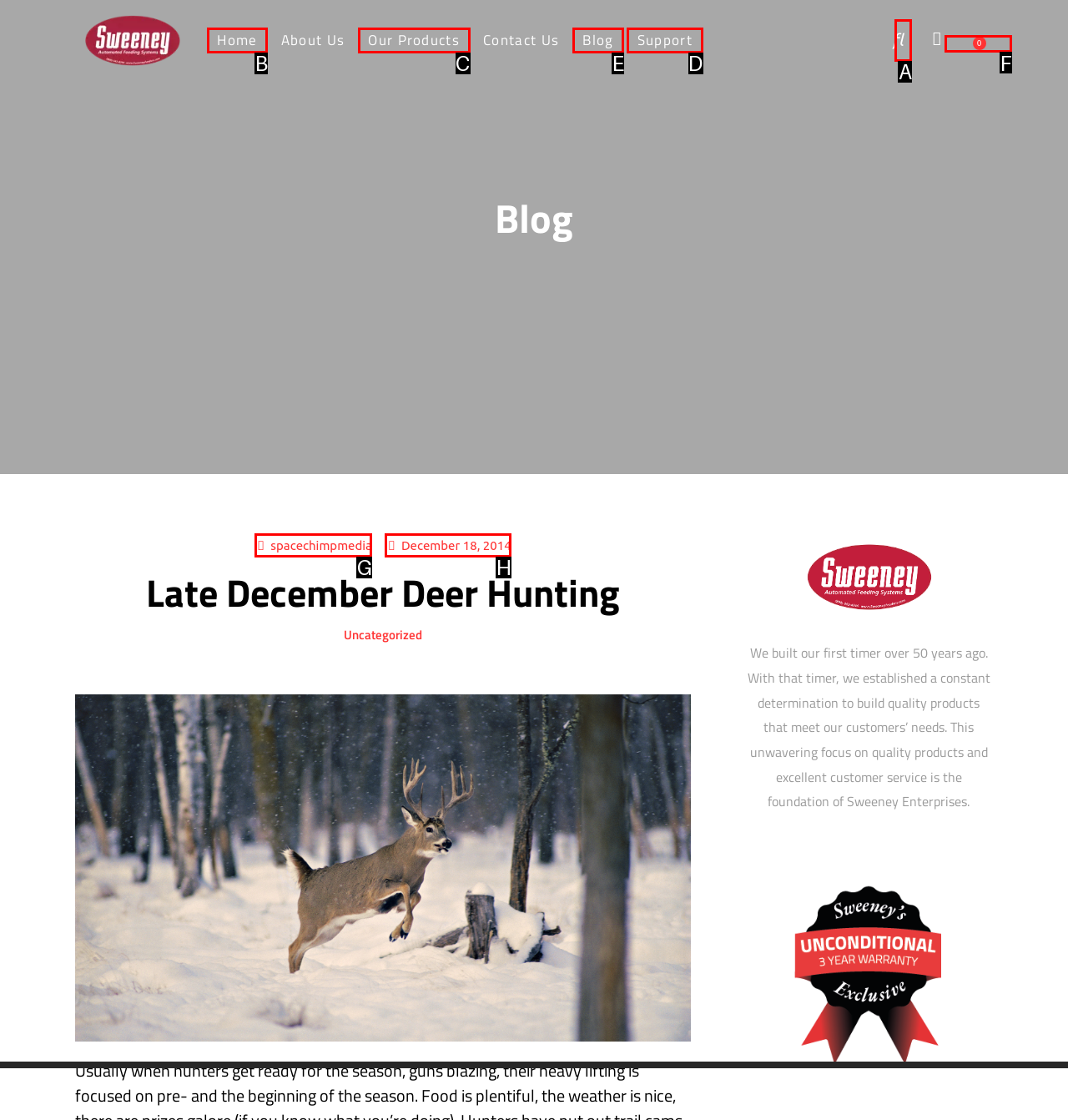Select the appropriate HTML element to click for the following task: view blog posts
Answer with the letter of the selected option from the given choices directly.

E